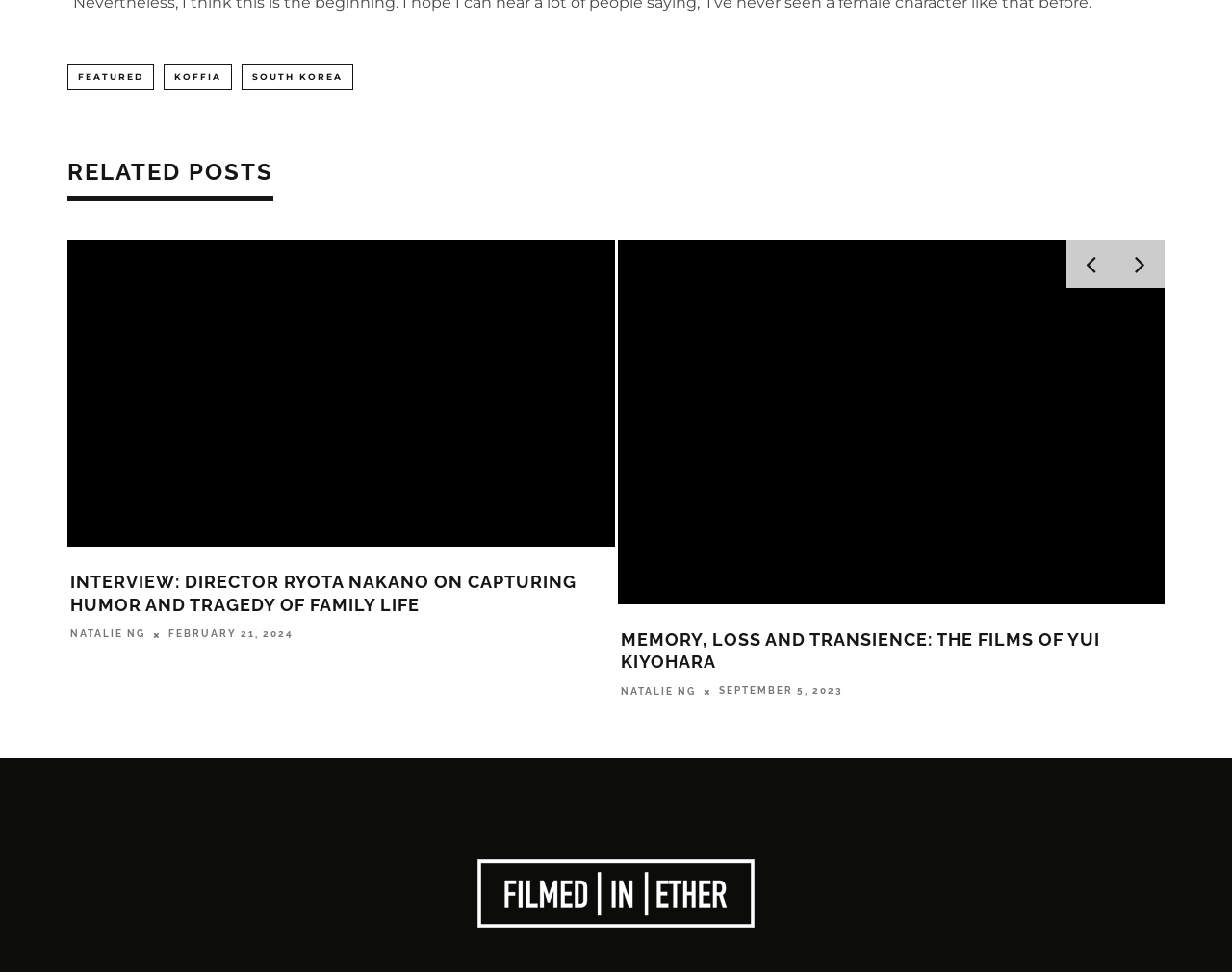Please answer the following question using a single word or phrase: Who is the author of the first article?

Natalie Ng